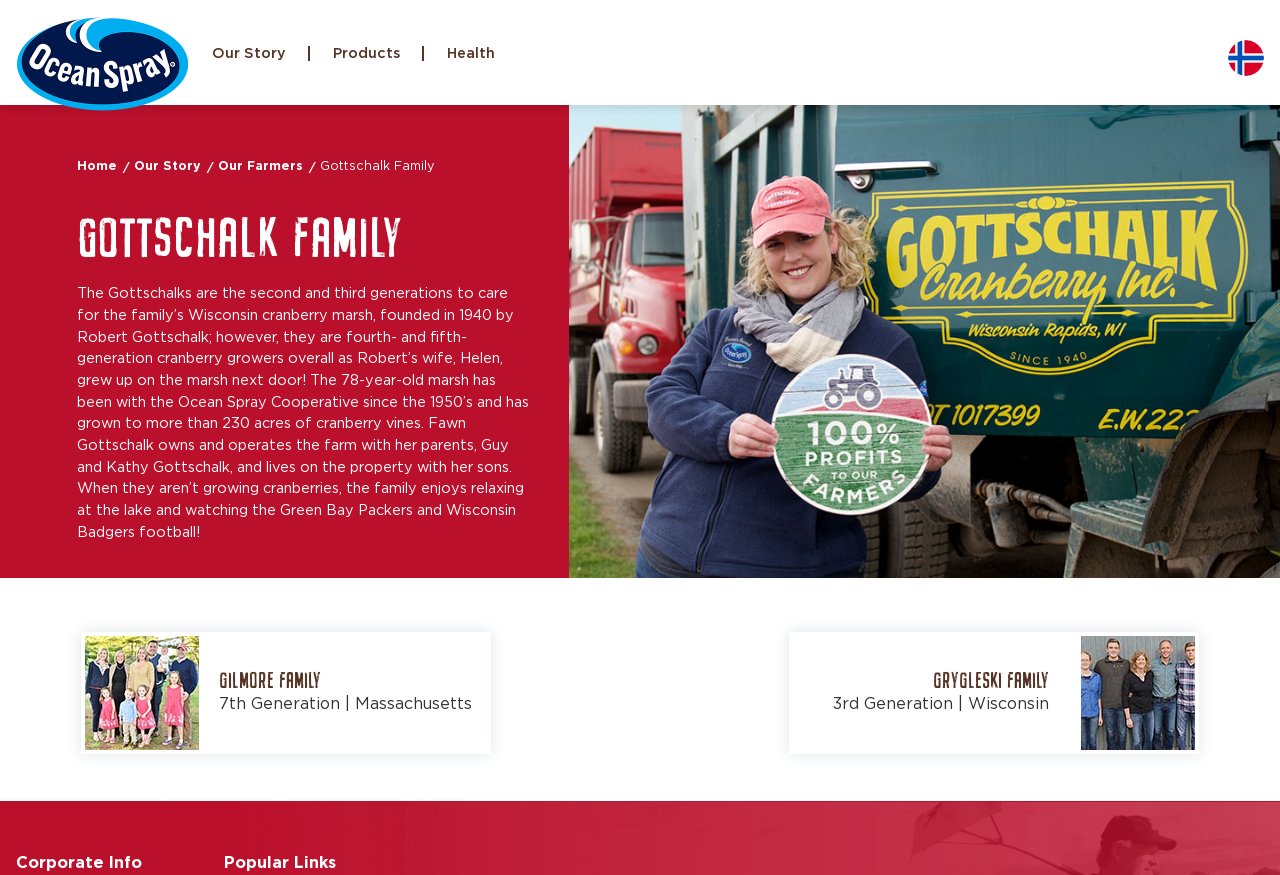Respond to the question below with a concise word or phrase:
What is the name of the football team mentioned on this webpage?

Green Bay Packers